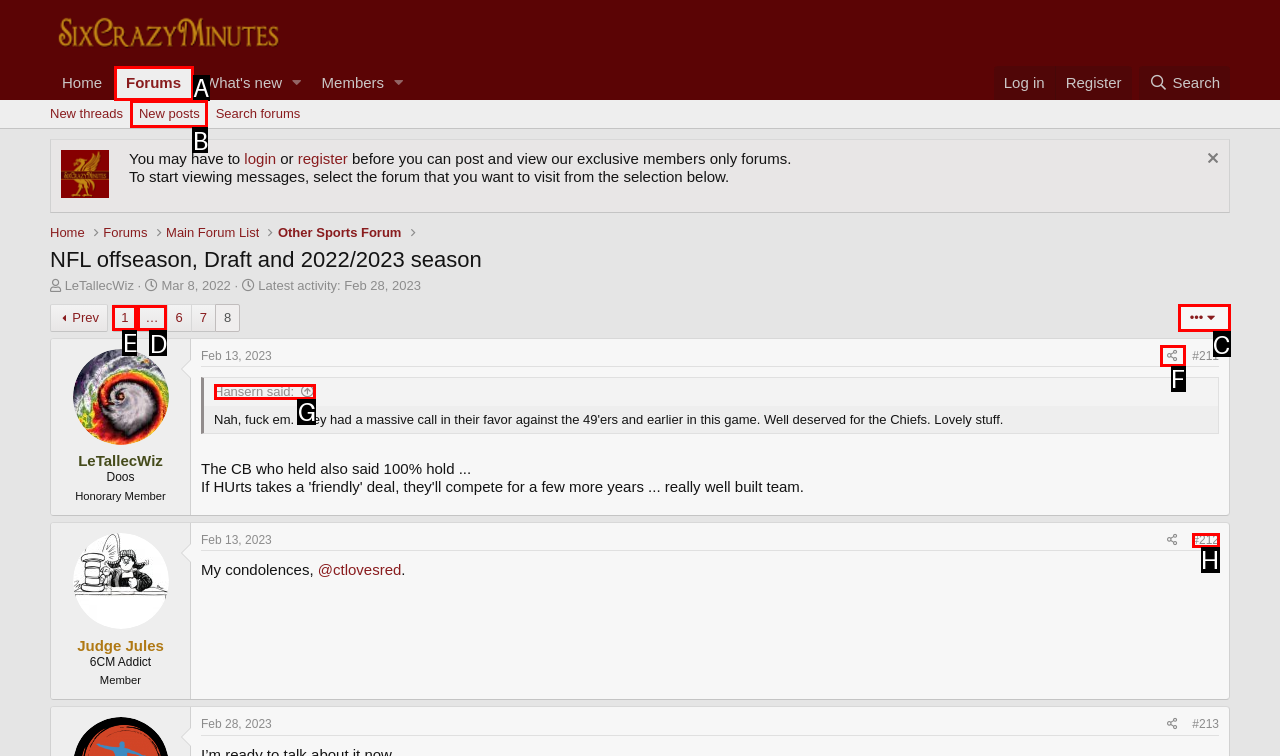Pick the option that should be clicked to perform the following task: Go to page 1
Answer with the letter of the selected option from the available choices.

E